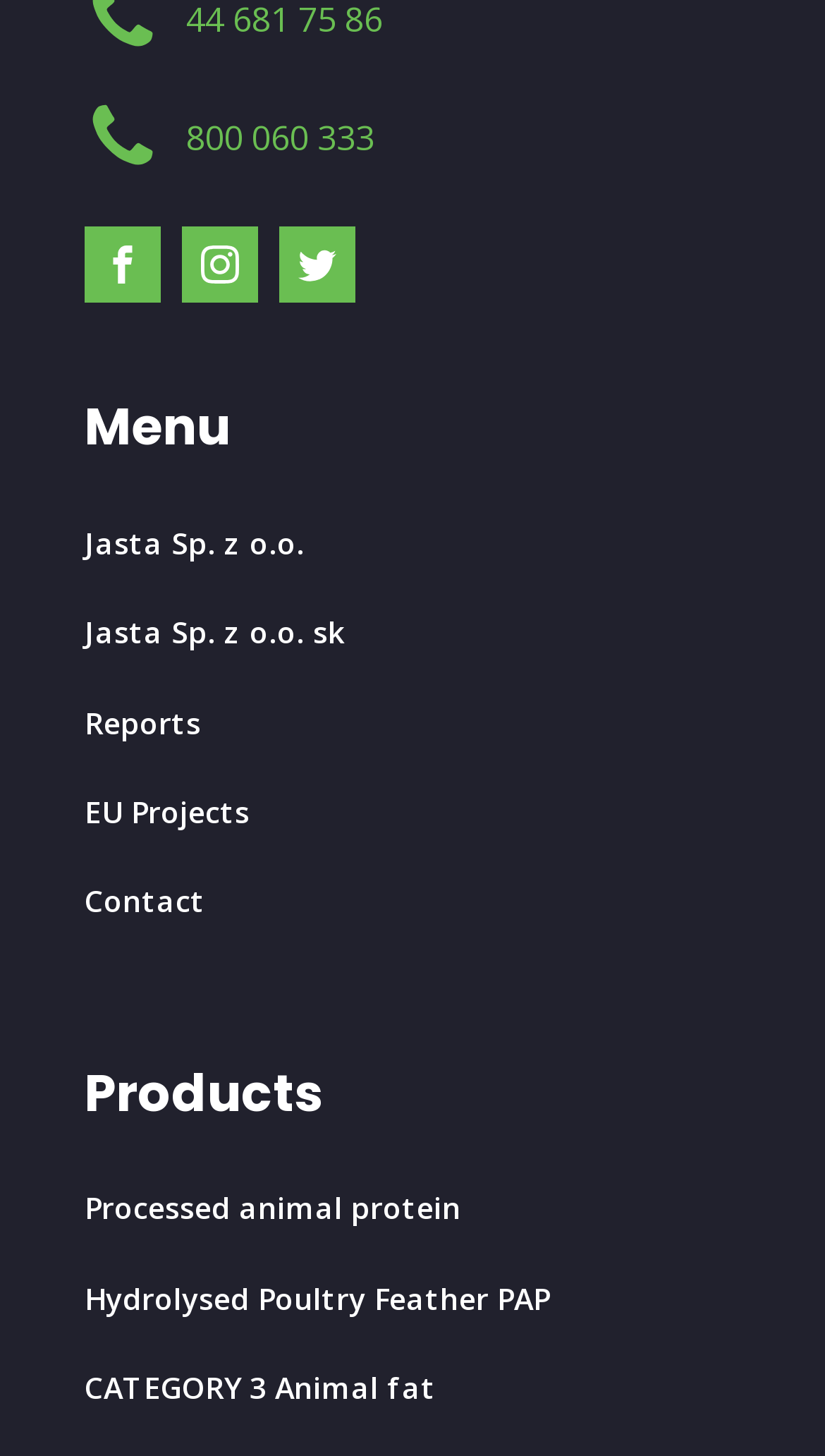Determine the bounding box coordinates for the clickable element required to fulfill the instruction: "Visit Facebook page". Provide the coordinates as four float numbers between 0 and 1, i.e., [left, top, right, bottom].

[0.126, 0.169, 0.172, 0.195]